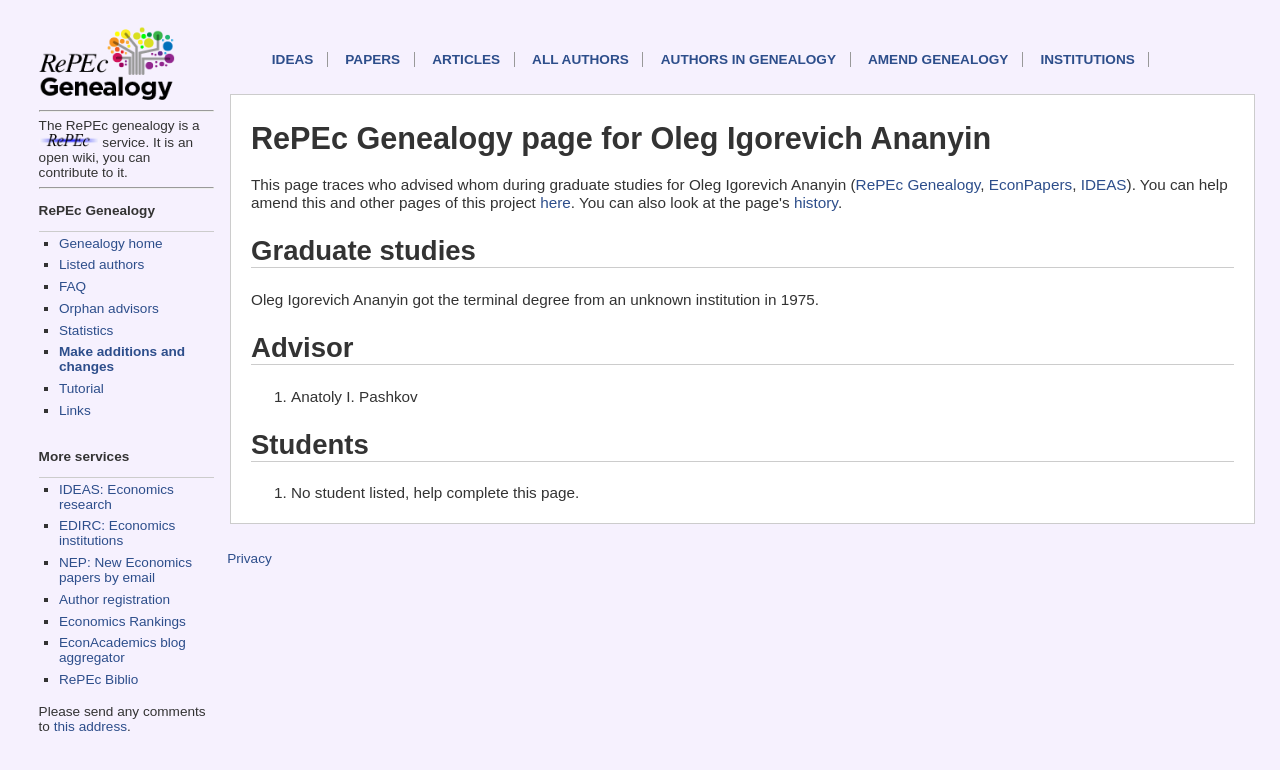Determine the bounding box coordinates of the area to click in order to meet this instruction: "Go to IDEAS: Economics research".

[0.046, 0.625, 0.136, 0.664]